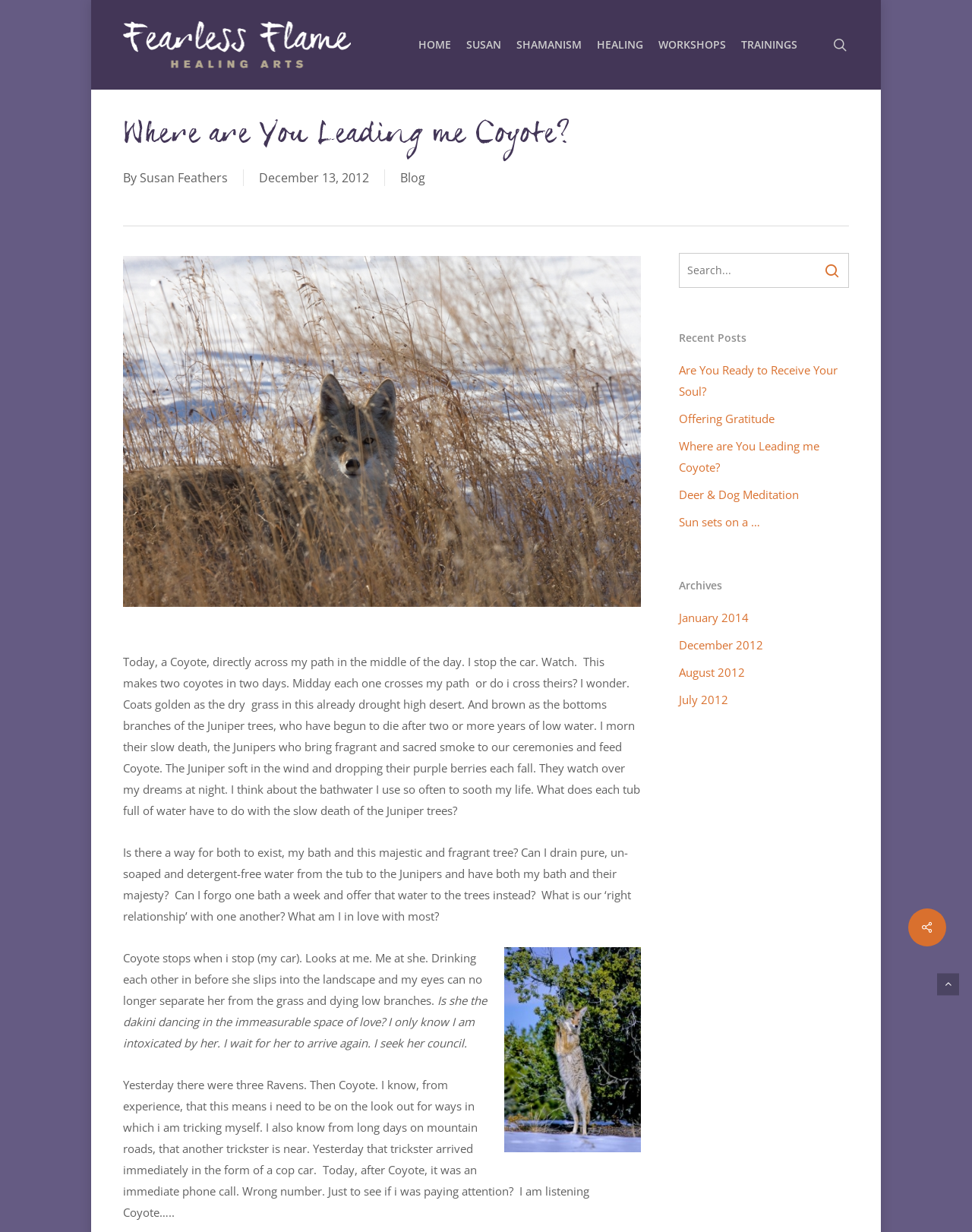Could you highlight the region that needs to be clicked to execute the instruction: "Read the 'Where are You Leading me Coyote?' blog post"?

[0.126, 0.097, 0.611, 0.131]